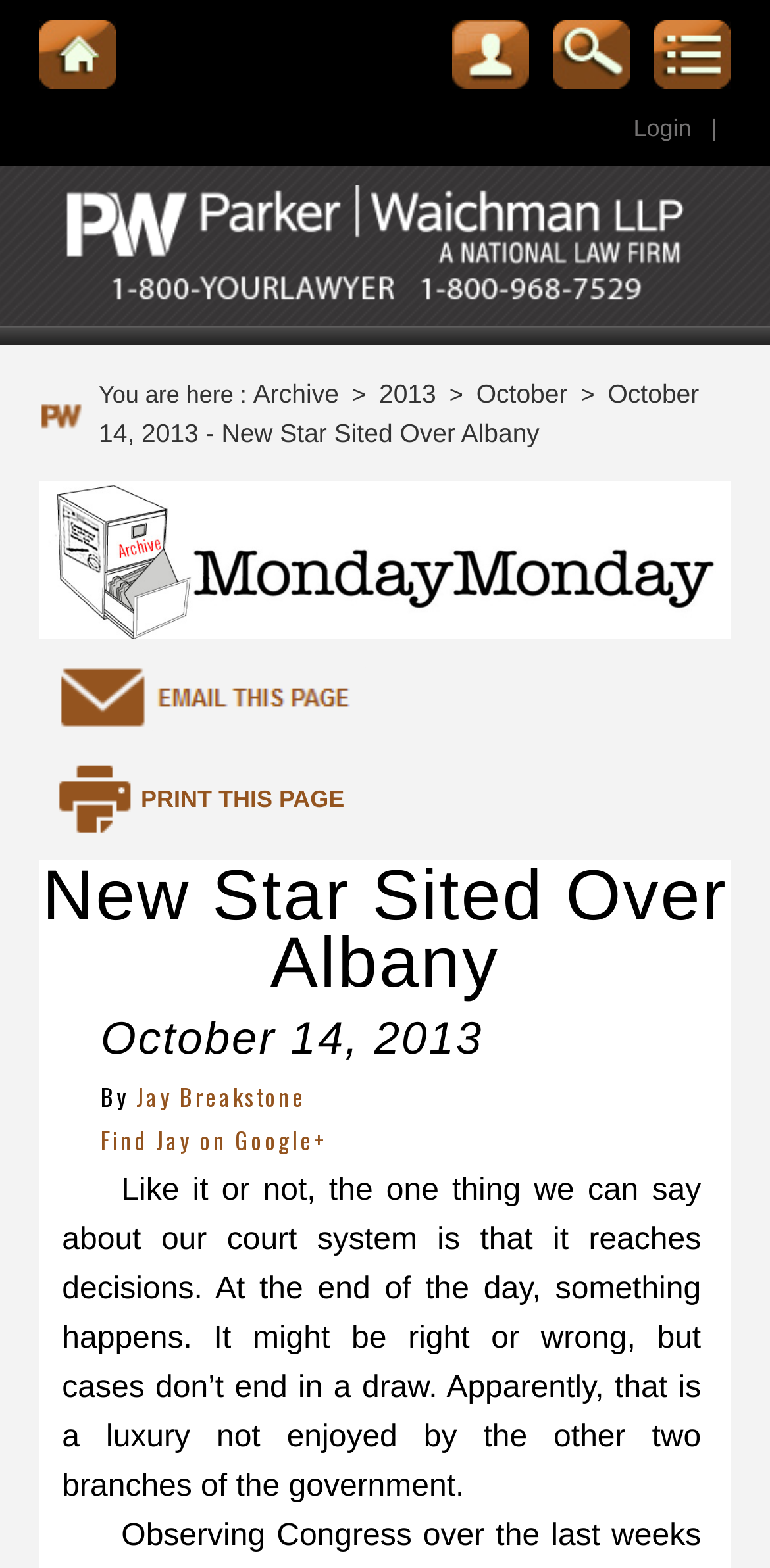What is the author of the article?
From the image, respond using a single word or phrase.

Jay Breakstone